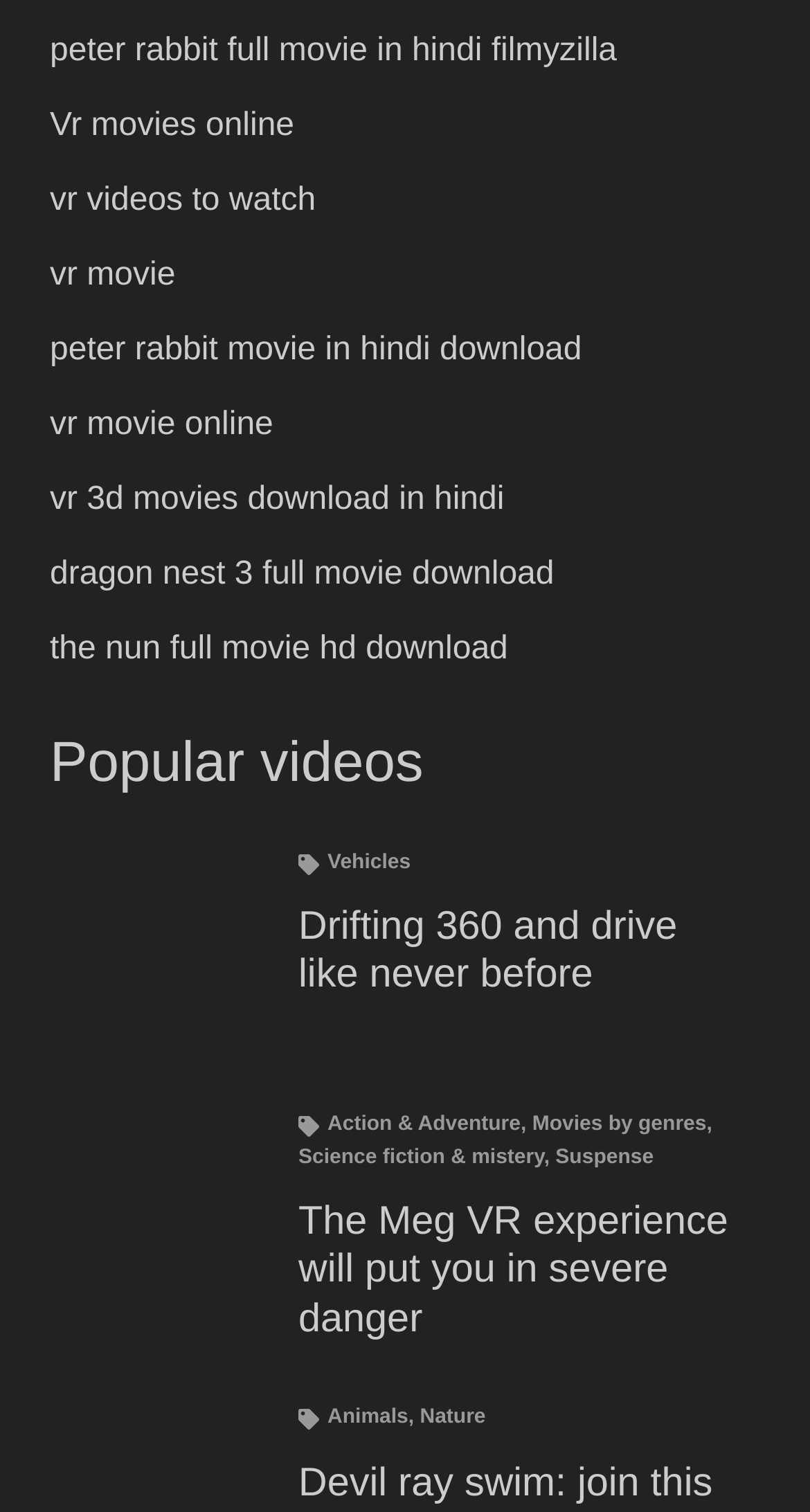Provide a short, one-word or phrase answer to the question below:
How many genres are listed under 'Movies by genres'?

4